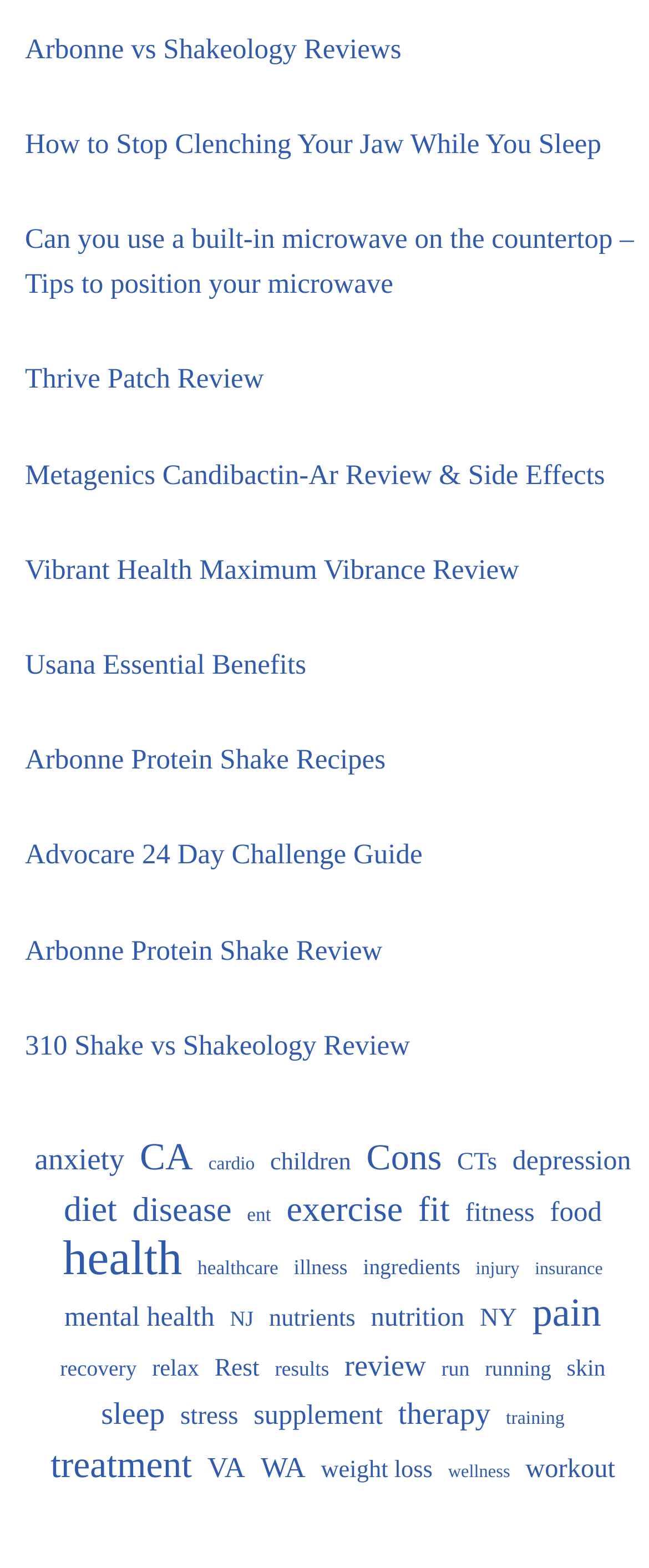Answer this question in one word or a short phrase: How many items are related to 'health' on this webpage?

2,599